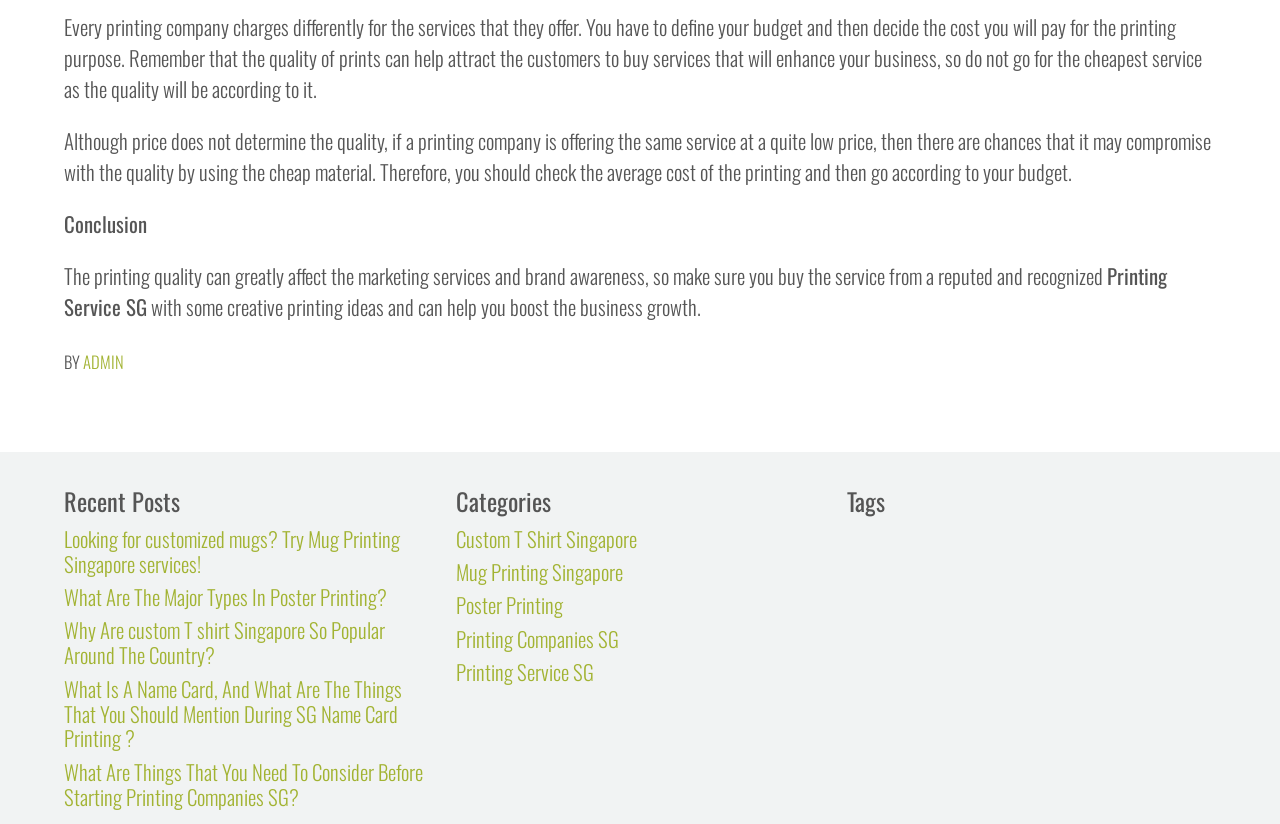Please find the bounding box coordinates of the element's region to be clicked to carry out this instruction: "Explore 'Printing Service SG'".

[0.356, 0.796, 0.464, 0.834]